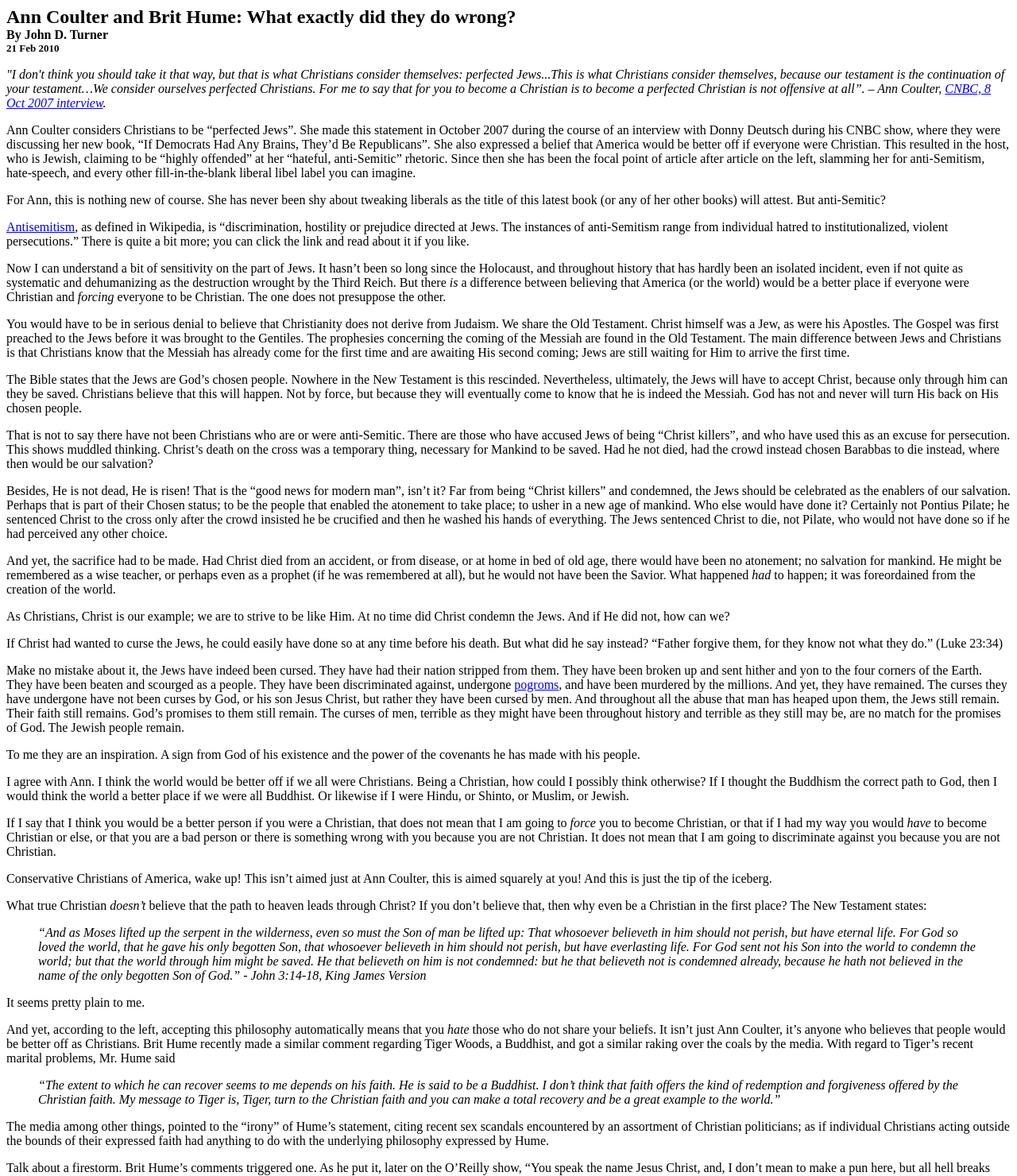Give a one-word or short phrase answer to this question: 
Who wrote the article?

John D. Turner